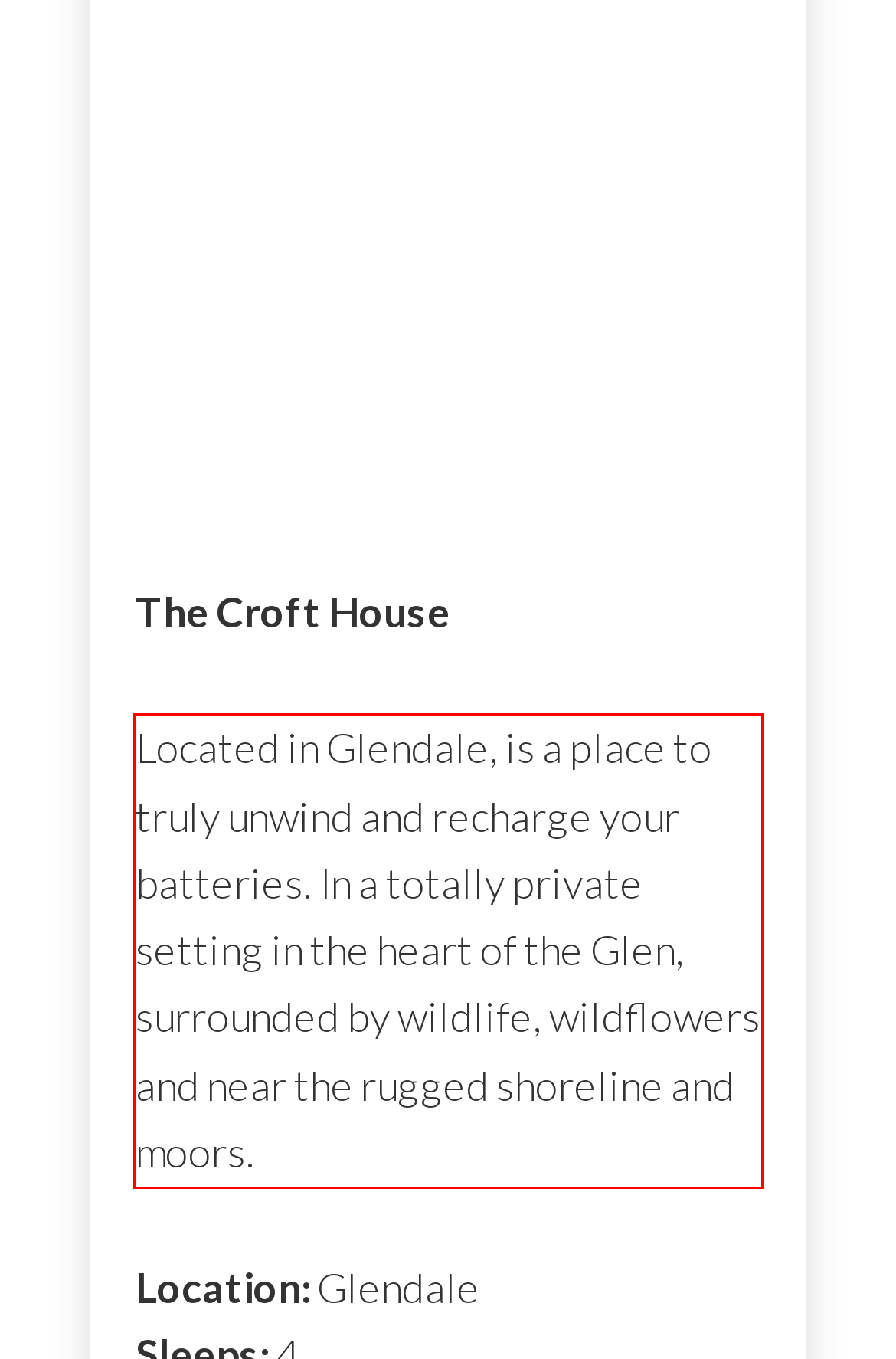With the given screenshot of a webpage, locate the red rectangle bounding box and extract the text content using OCR.

Located in Glendale, is a place to truly unwind and recharge your batteries. In a totally private setting in the heart of the Glen, surrounded by wildlife, wildflowers and near the rugged shoreline and moors.